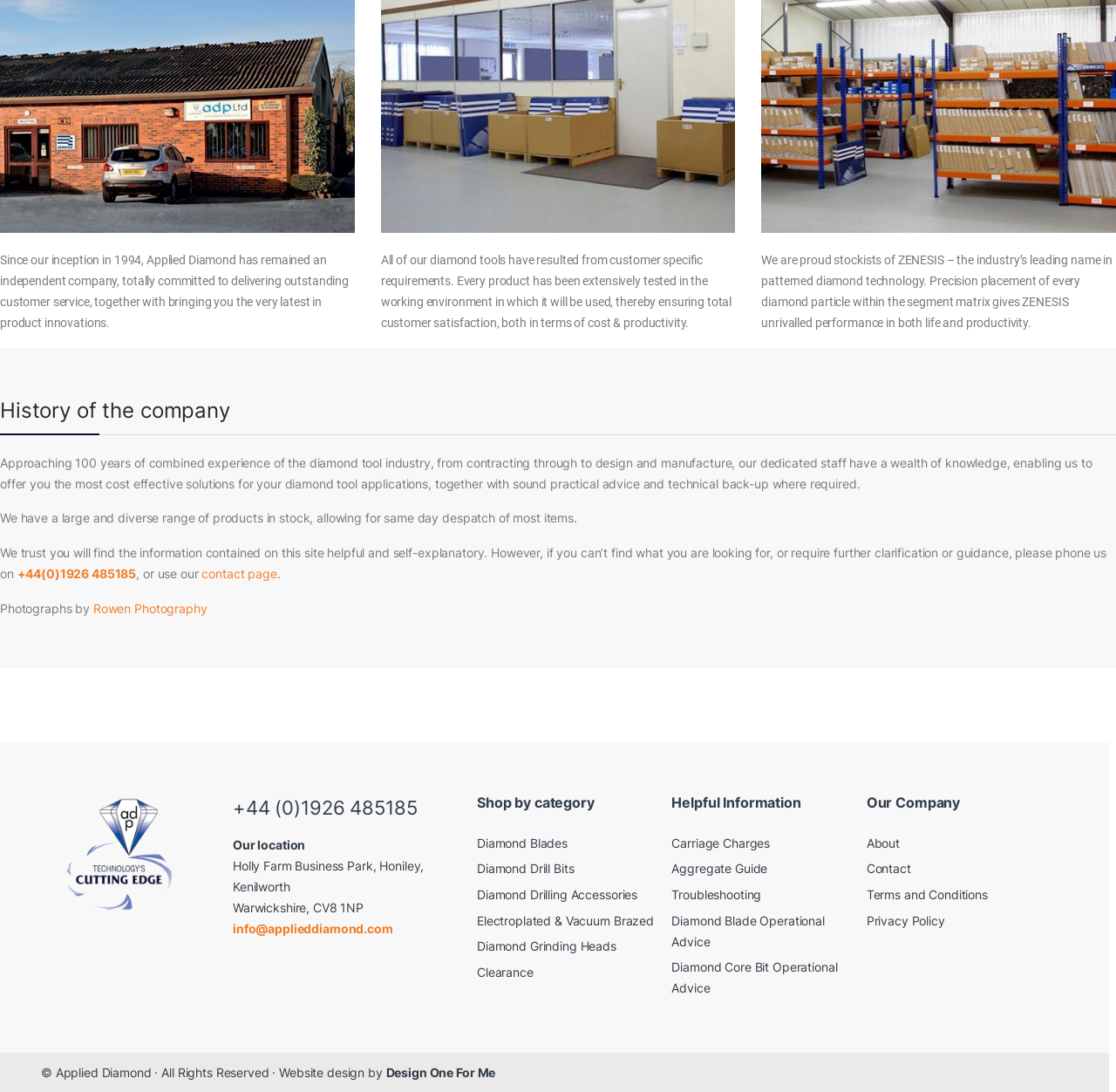Given the element description, predict the bounding box coordinates in the format (top-left x, top-left y, bottom-right x, bottom-right y), using floating point numbers between 0 and 1: Diamond Core Bit Operational Advice

[0.602, 0.879, 0.75, 0.911]